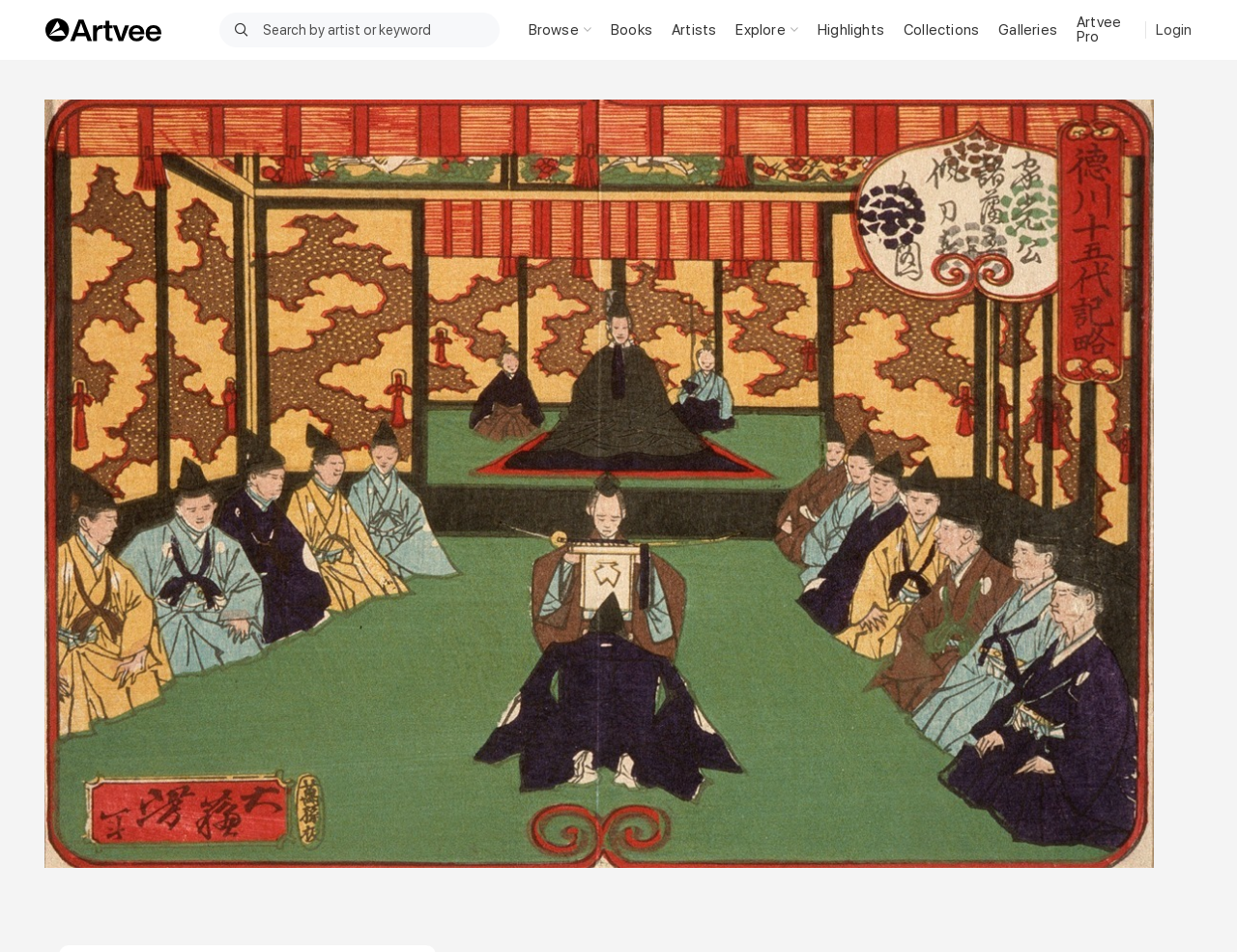Using the provided description alt="Artvee", find the bounding box coordinates for the UI element. Provide the coordinates in (top-left x, top-left y, bottom-right x, bottom-right y) format, ensuring all values are between 0 and 1.

[0.037, 0.014, 0.13, 0.049]